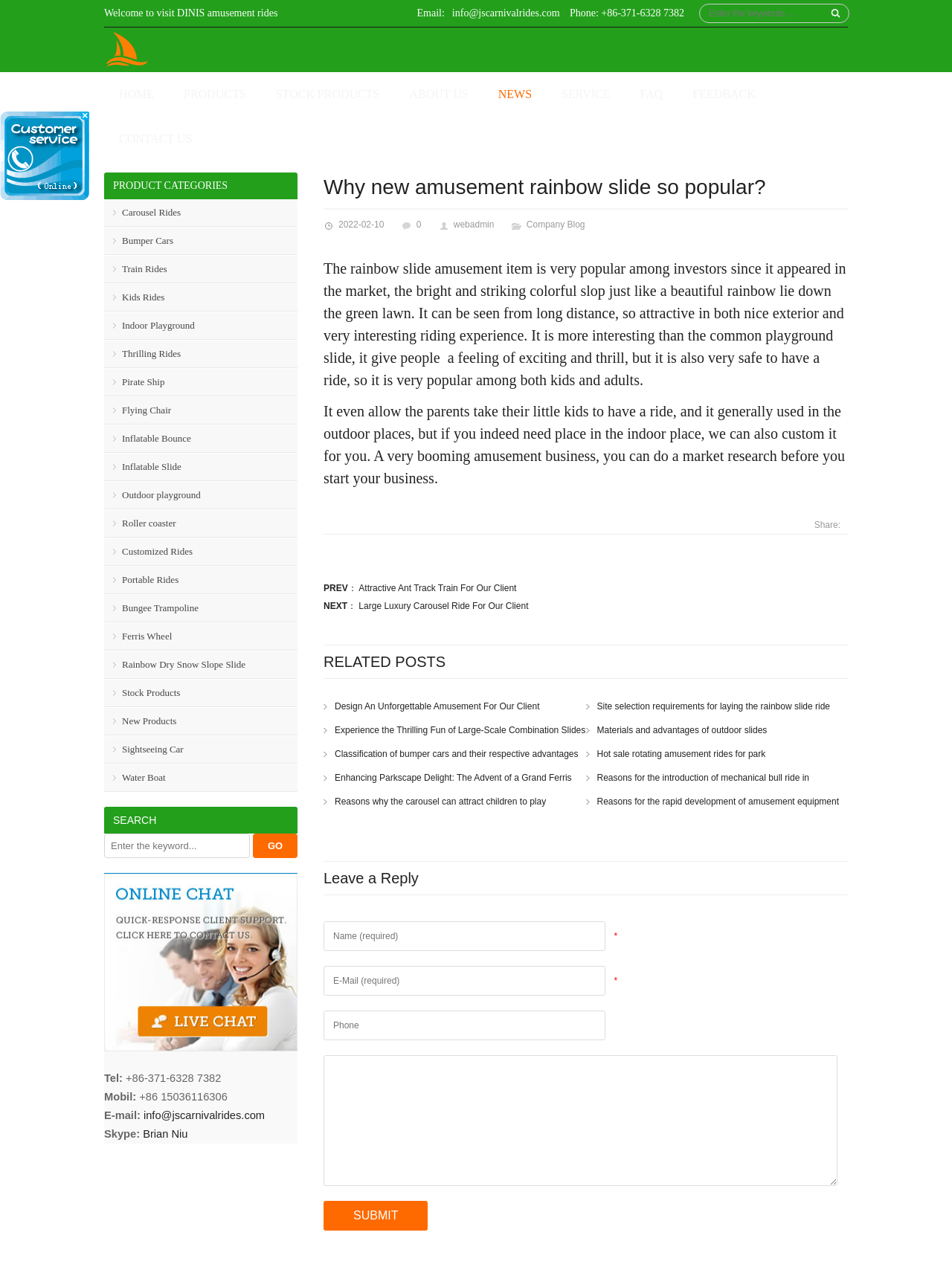Could you determine the bounding box coordinates of the clickable element to complete the instruction: "Contact us"? Provide the coordinates as four float numbers between 0 and 1, i.e., [left, top, right, bottom].

[0.718, 0.057, 0.803, 0.092]